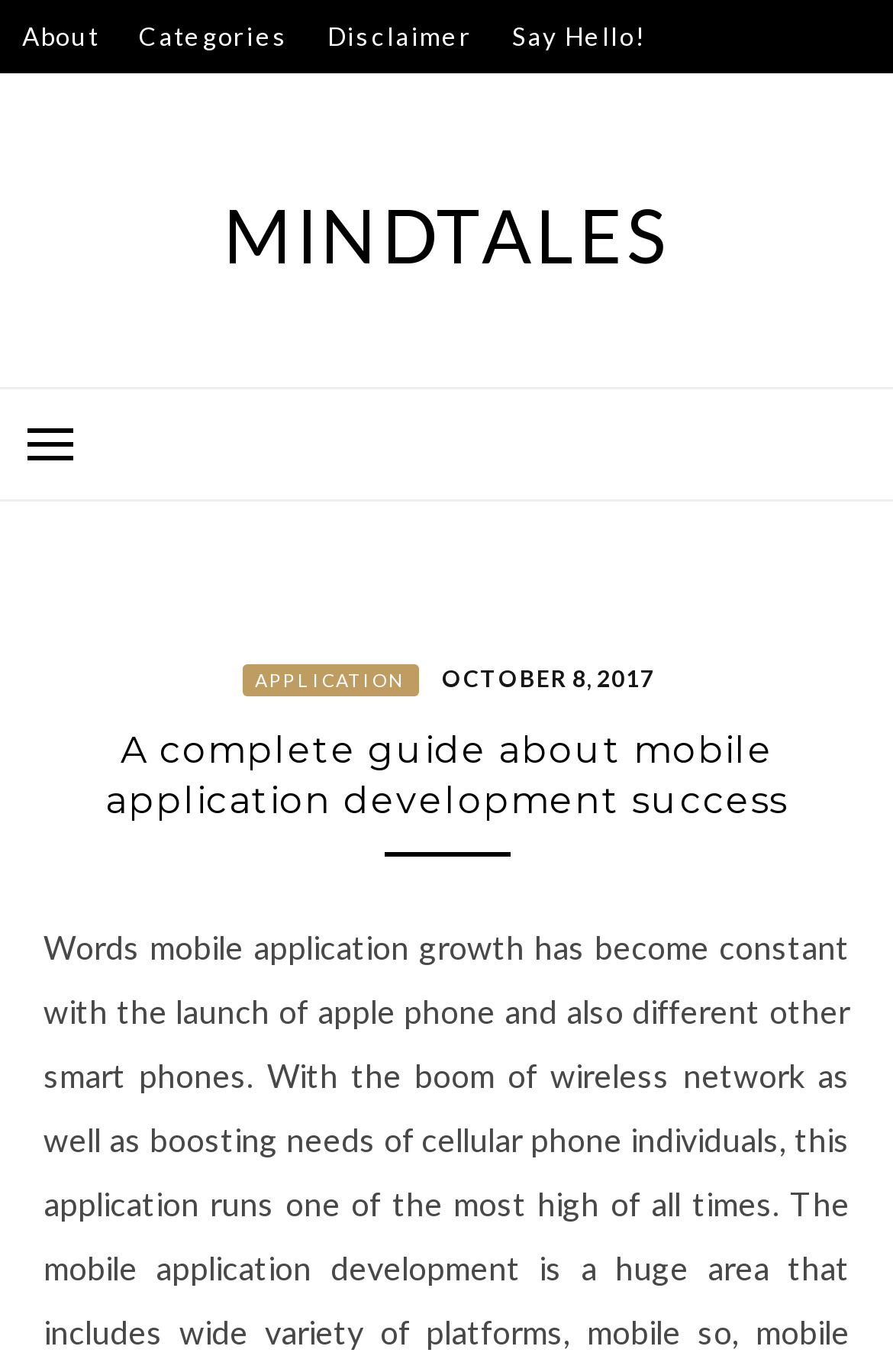Extract the bounding box of the UI element described as: "October 8, 2017February 6, 2018".

[0.482, 0.477, 0.733, 0.506]